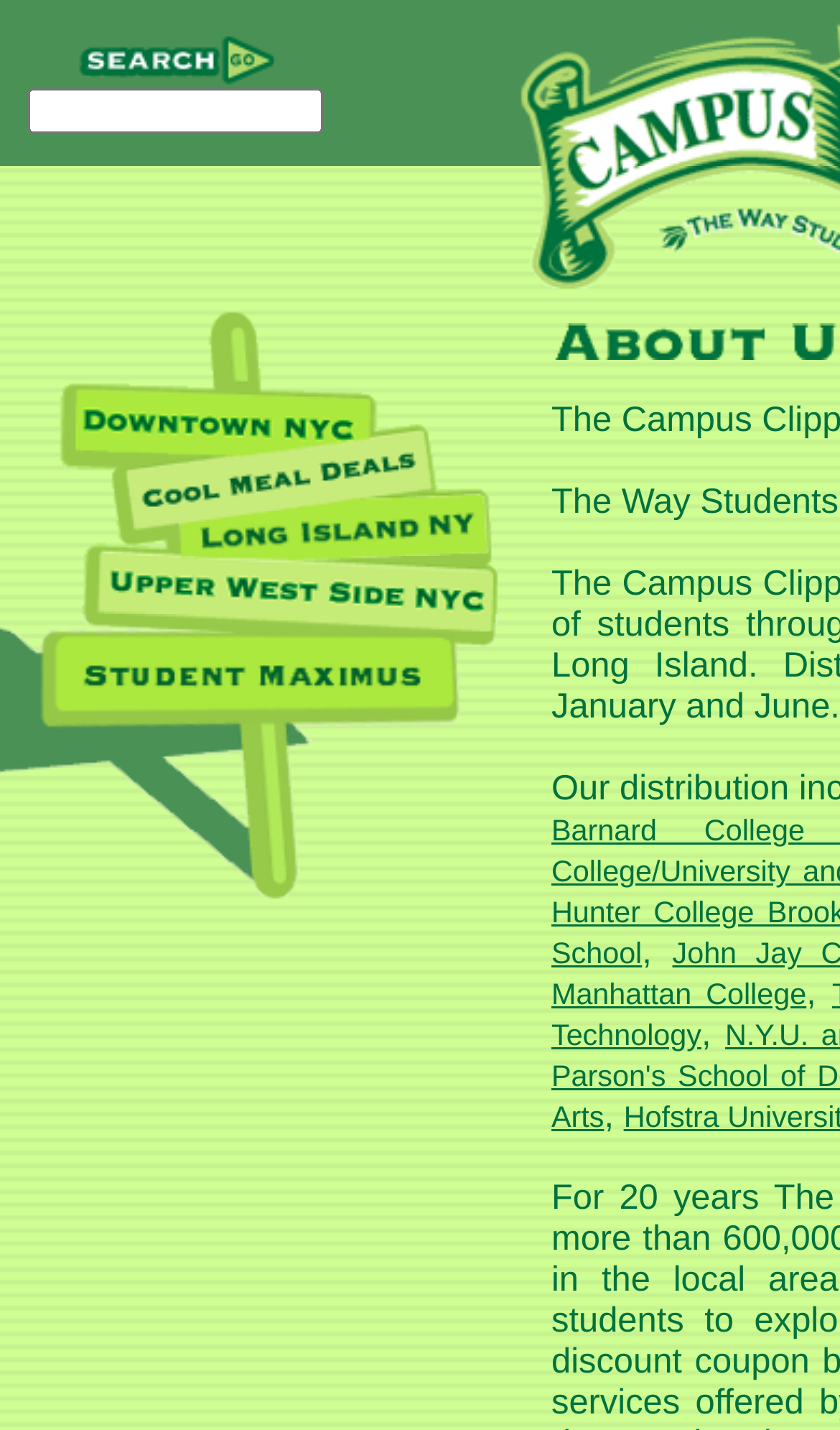What is the orientation of the image at [0.618, 0.208, 0.656, 0.231]?
Provide a one-word or short-phrase answer based on the image.

Vertical